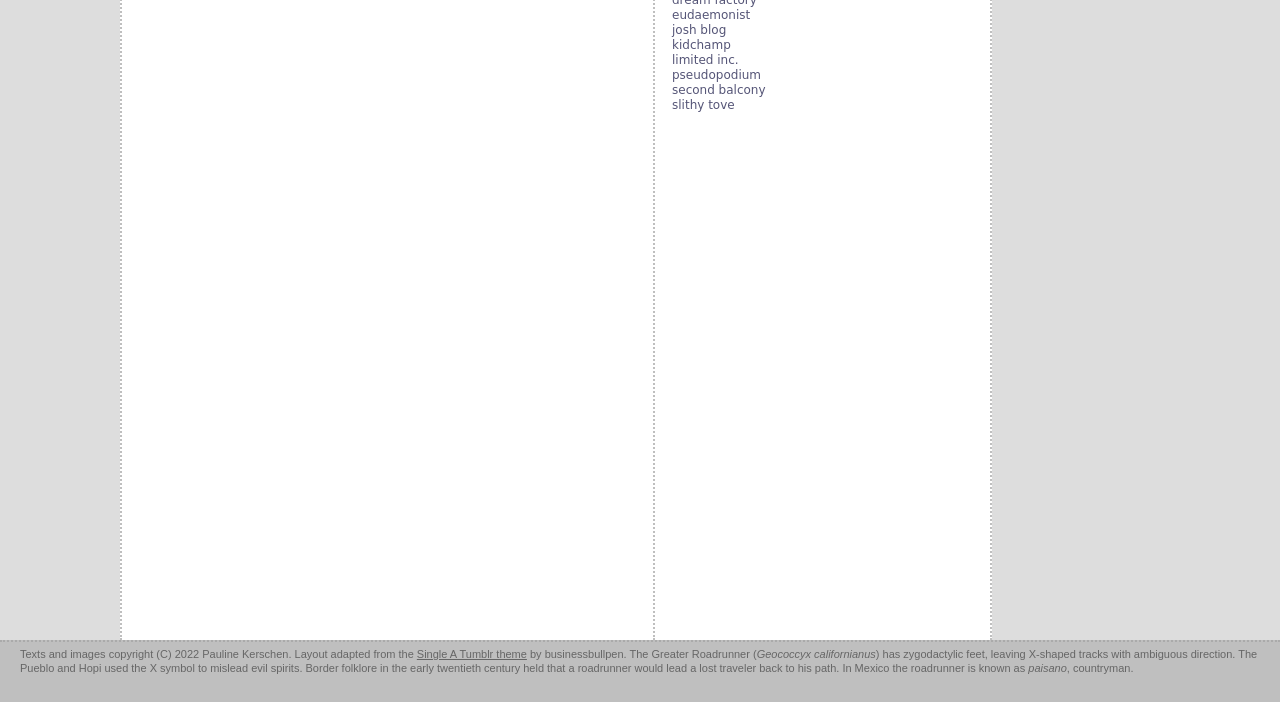Identify the bounding box coordinates for the UI element described as follows: Single A Tumblr theme. Use the format (top-left x, top-left y, bottom-right x, bottom-right y) and ensure all values are floating point numbers between 0 and 1.

[0.326, 0.923, 0.412, 0.94]